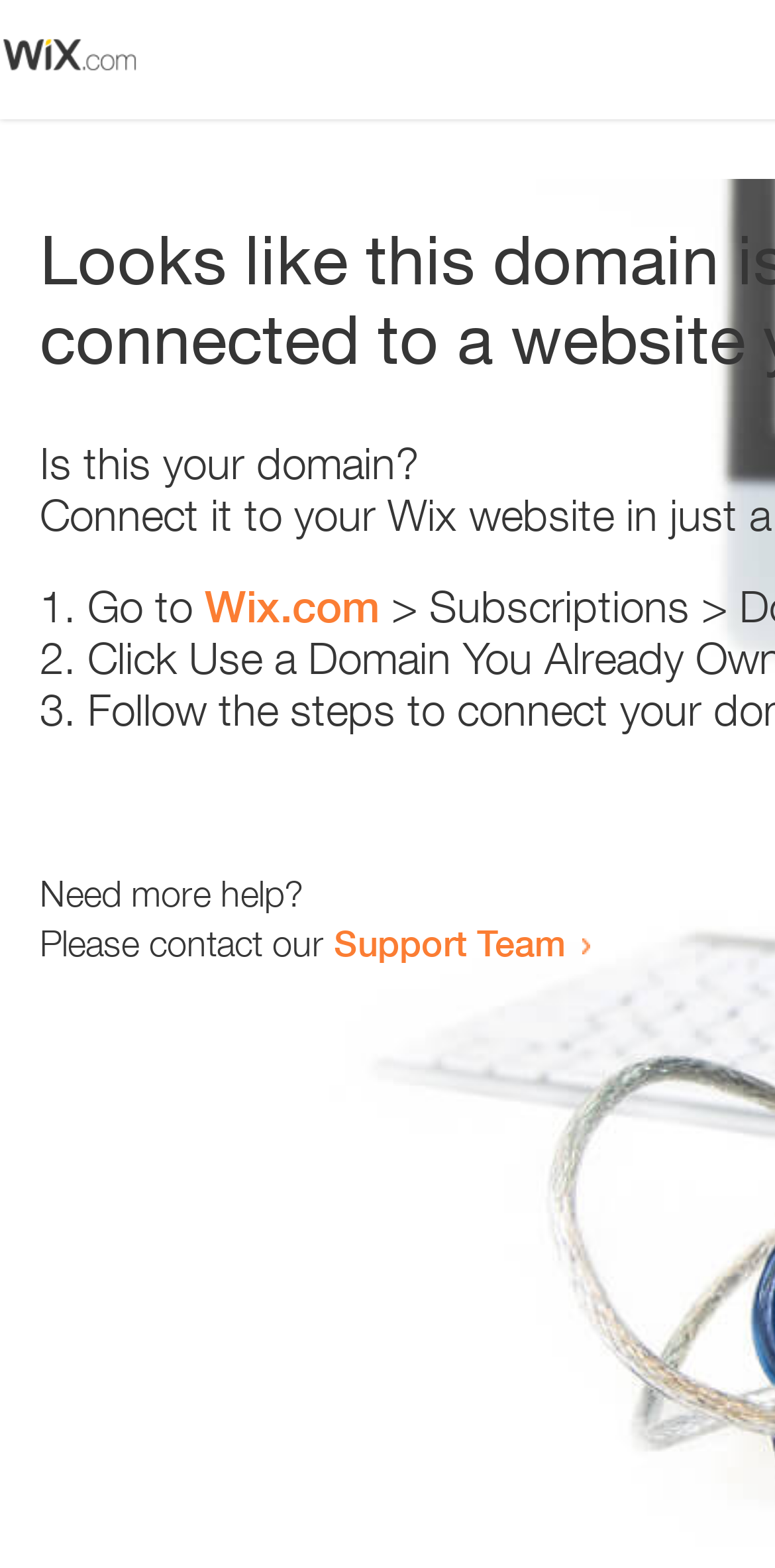Generate a thorough explanation of the webpage's elements.

The webpage appears to be an error page, with a small image at the top left corner. Below the image, there is a question "Is this your domain?" in a prominent position. 

To the right of the question, there is a numbered list with three items. The first item starts with "1." and suggests going to "Wix.com". The second item starts with "2." and the third item starts with "3.", but their contents are not specified. 

Below the list, there is a message "Need more help?" followed by a sentence "Please contact our Support Team" with a link to the Support Team. The link is positioned to the right of the sentence.